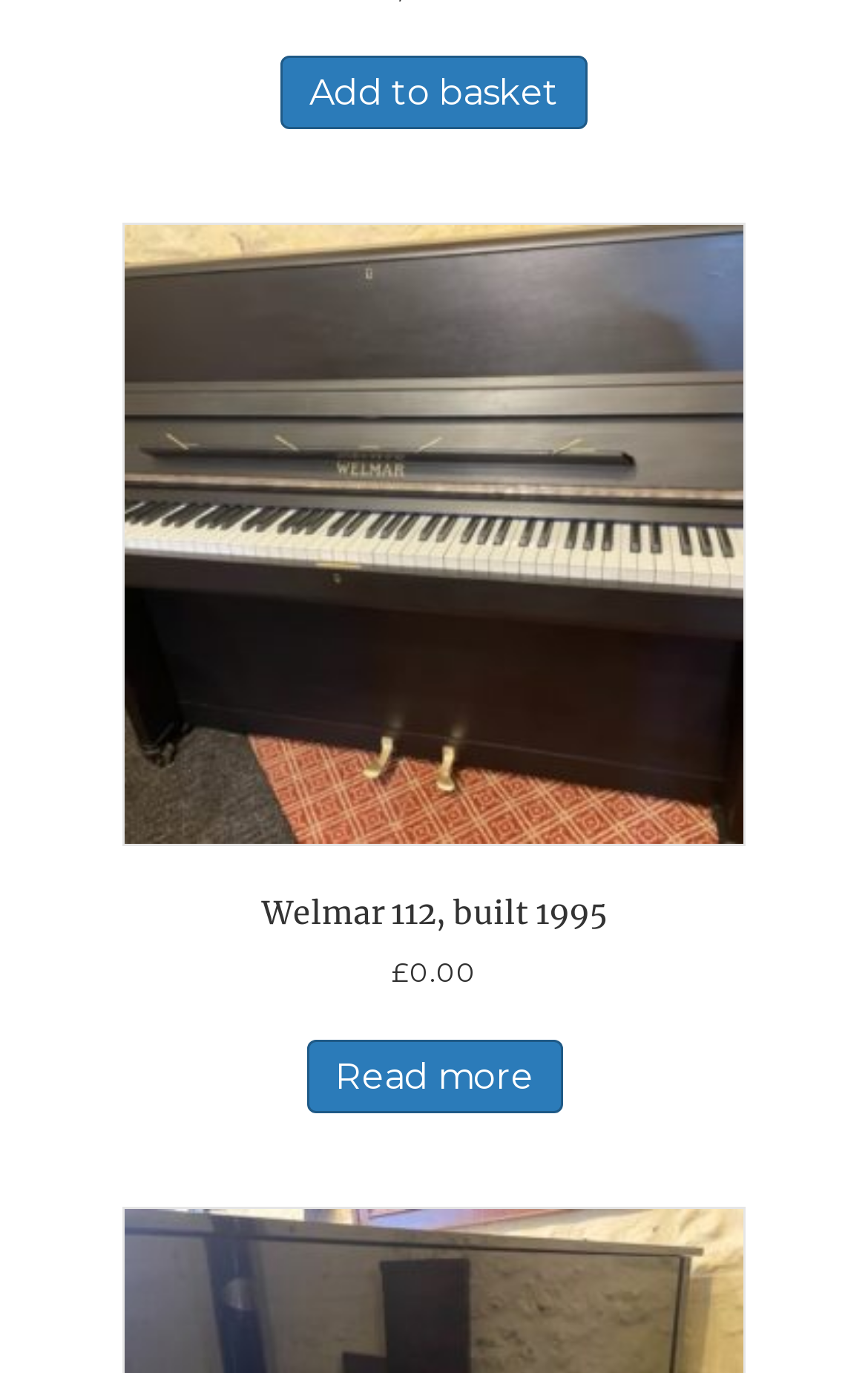Identify the bounding box for the described UI element. Provide the coordinates in (top-left x, top-left y, bottom-right x, bottom-right y) format with values ranging from 0 to 1: Add to basket

[0.323, 0.041, 0.677, 0.095]